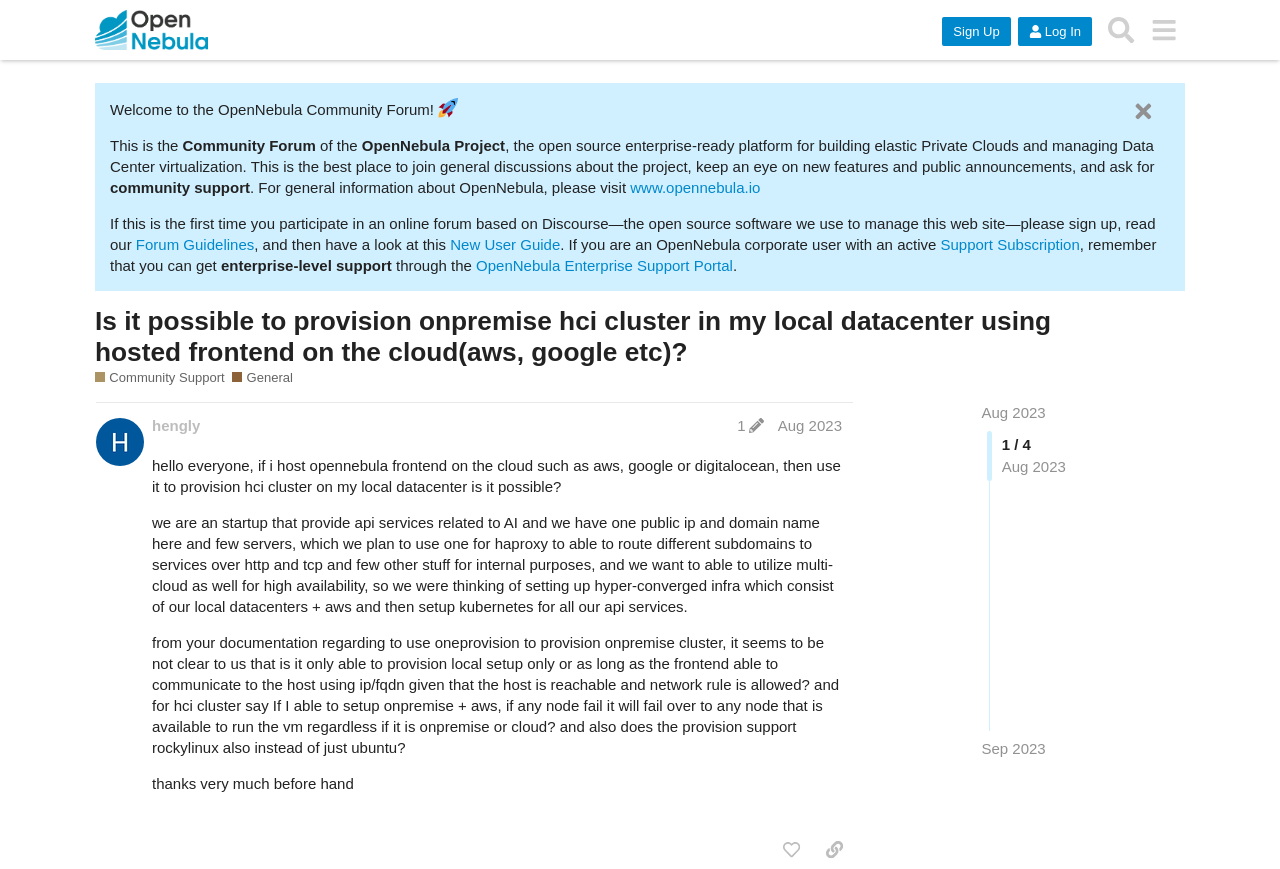Please find the bounding box coordinates of the element that must be clicked to perform the given instruction: "Search". The coordinates should be four float numbers from 0 to 1, i.e., [left, top, right, bottom].

[0.859, 0.01, 0.892, 0.059]